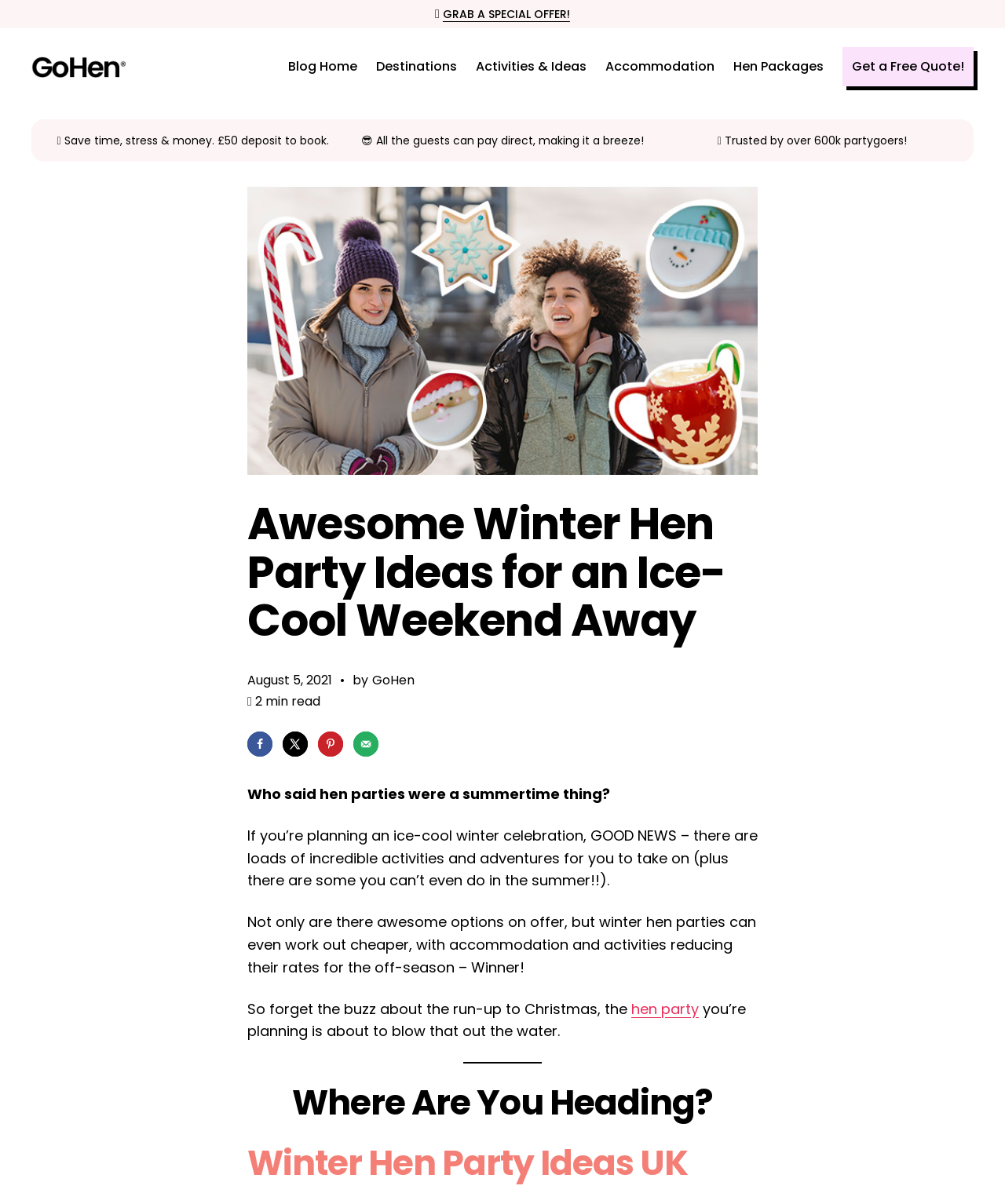Please determine the bounding box of the UI element that matches this description: Grab a Special Offer!. The coordinates should be given as (top-left x, top-left y, bottom-right x, bottom-right y), with all values between 0 and 1.

[0.441, 0.005, 0.567, 0.018]